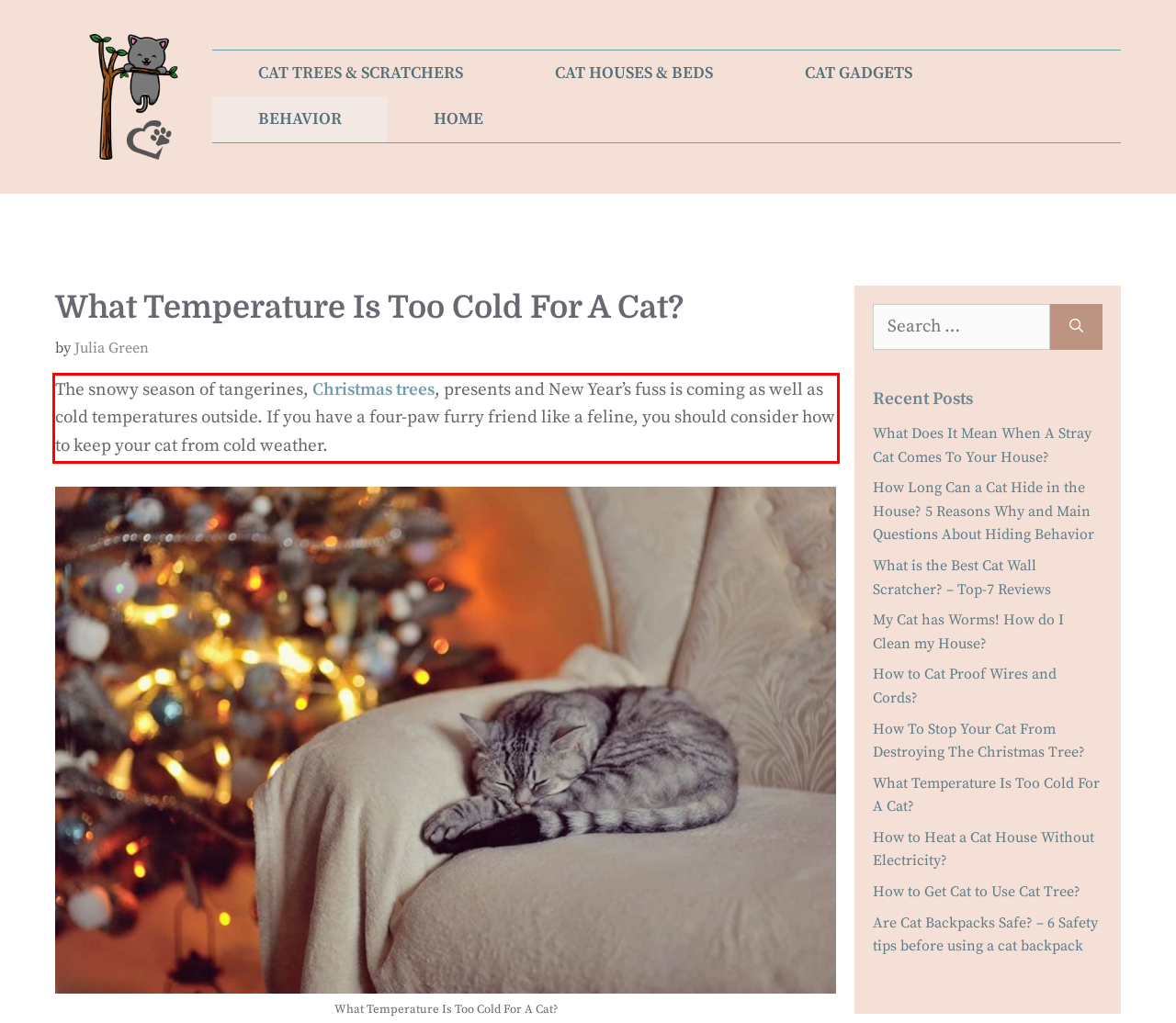Inspect the webpage screenshot that has a red bounding box and use OCR technology to read and display the text inside the red bounding box.

The snowy season of tangerines, Christmas trees, presents and New Year’s fuss is coming as well as cold temperatures outside. If you have a four-paw furry friend like a feline, you should consider how to keep your cat from cold weather.